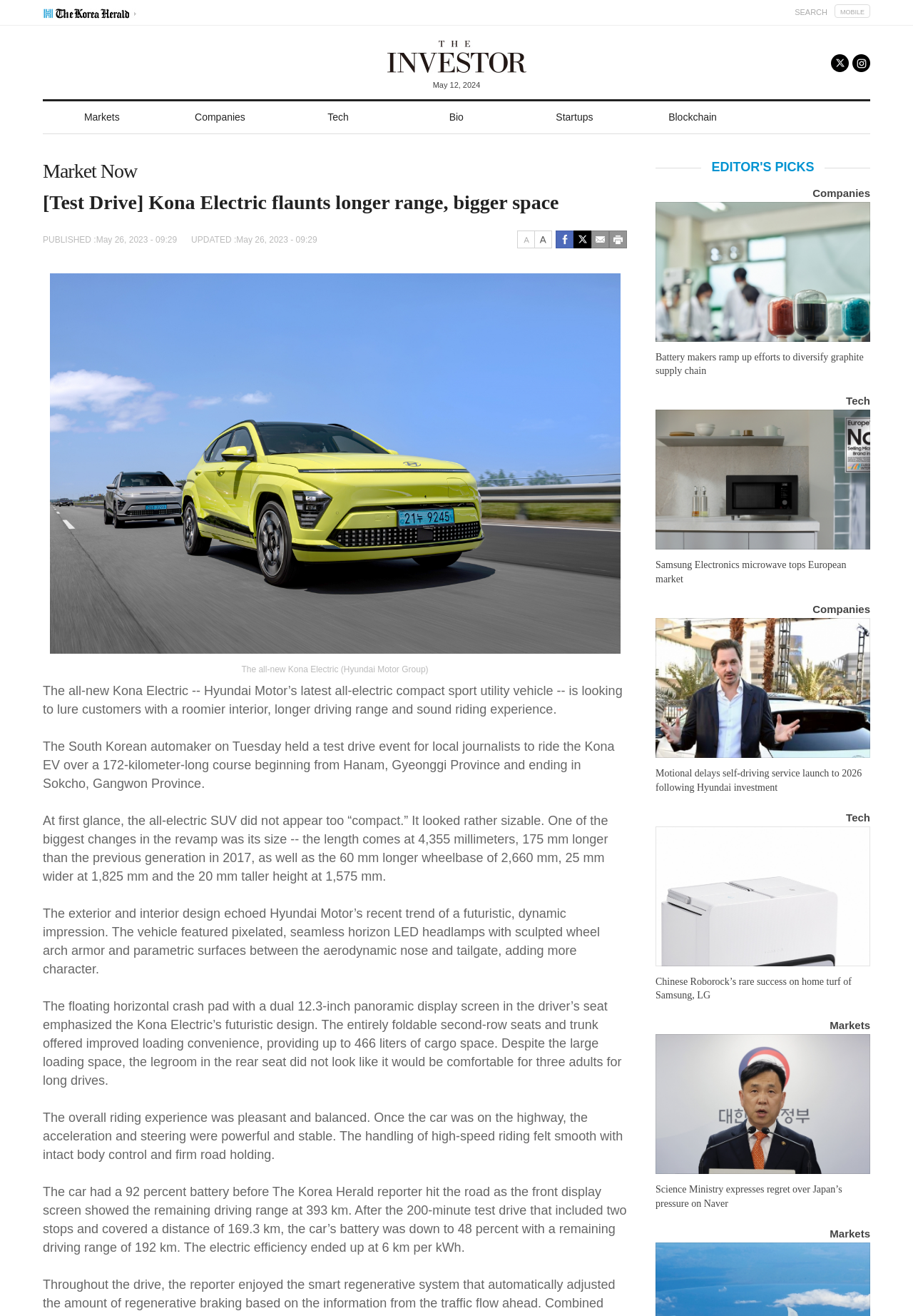Please find the bounding box coordinates of the element that you should click to achieve the following instruction: "Search for something". The coordinates should be presented as four float numbers between 0 and 1: [left, top, right, bottom].

[0.87, 0.006, 0.906, 0.012]